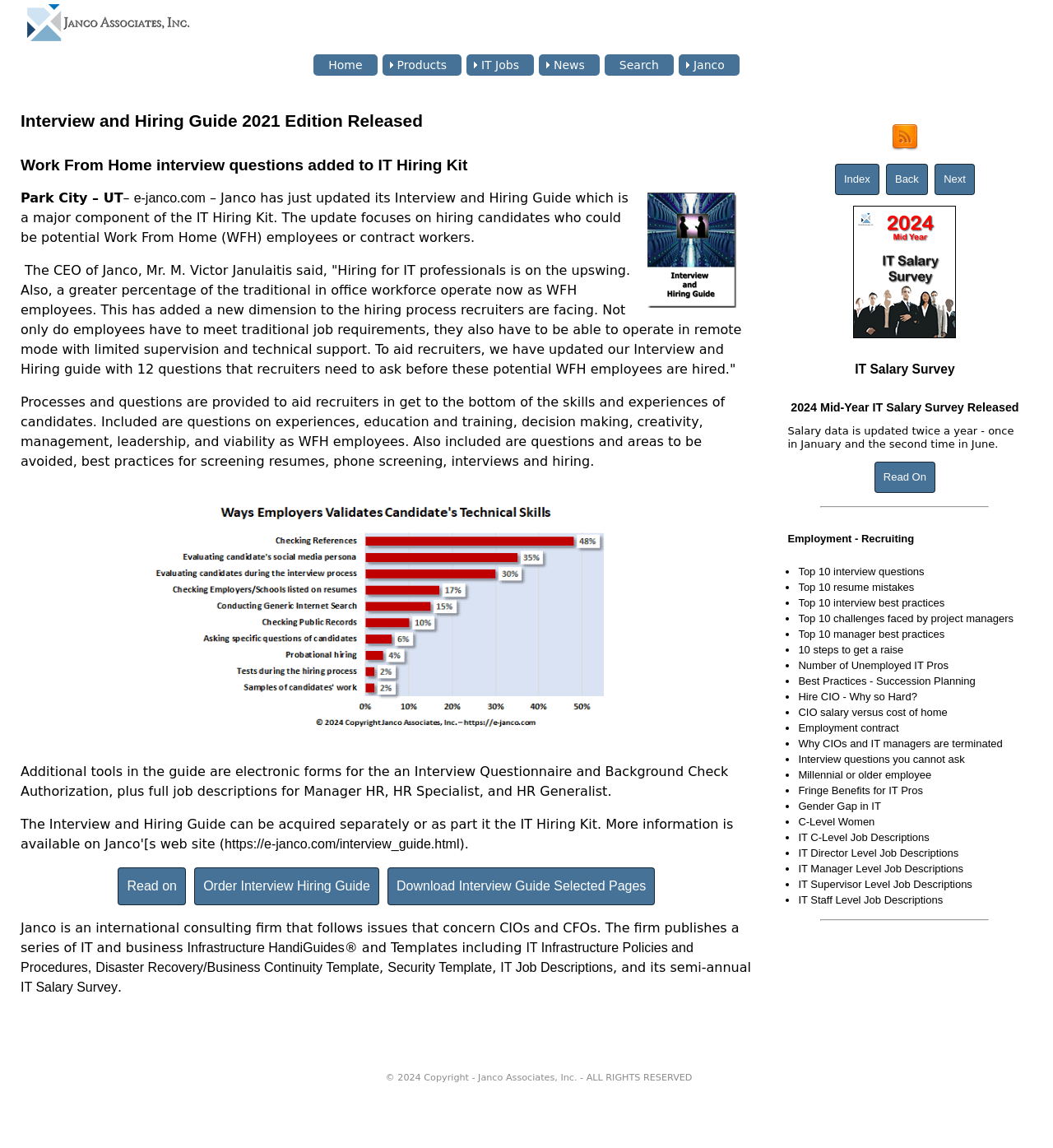Provide the bounding box coordinates of the section that needs to be clicked to accomplish the following instruction: "Read more about the 'Interview and Hiring Guide 2021 Edition Released'."

[0.02, 0.097, 0.715, 0.114]